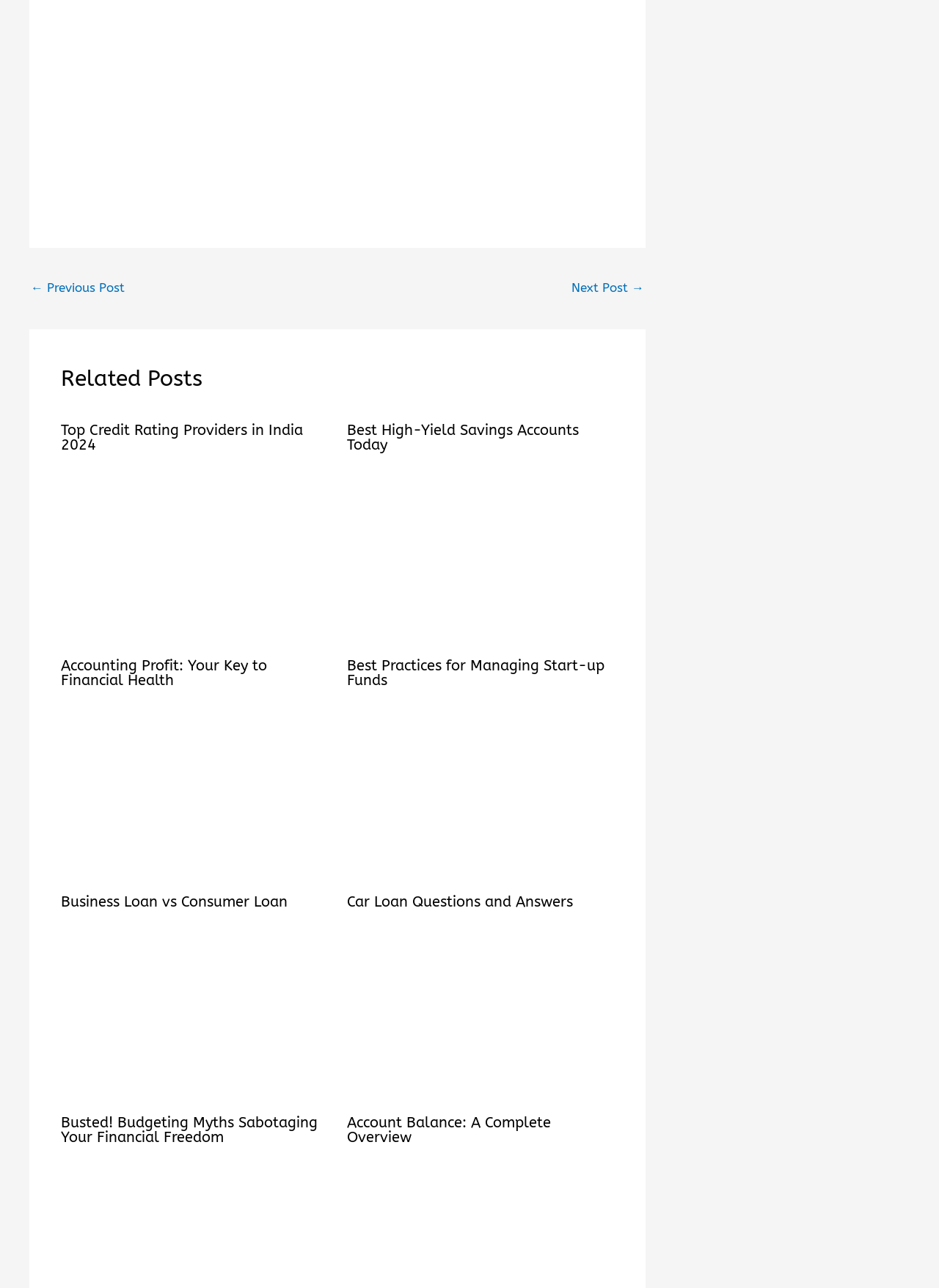Please identify the bounding box coordinates of the region to click in order to complete the task: "Click on the 'Accounting Profit: Your Key to Financial Health' link". The coordinates must be four float numbers between 0 and 1, specified as [left, top, right, bottom].

[0.064, 0.51, 0.284, 0.535]